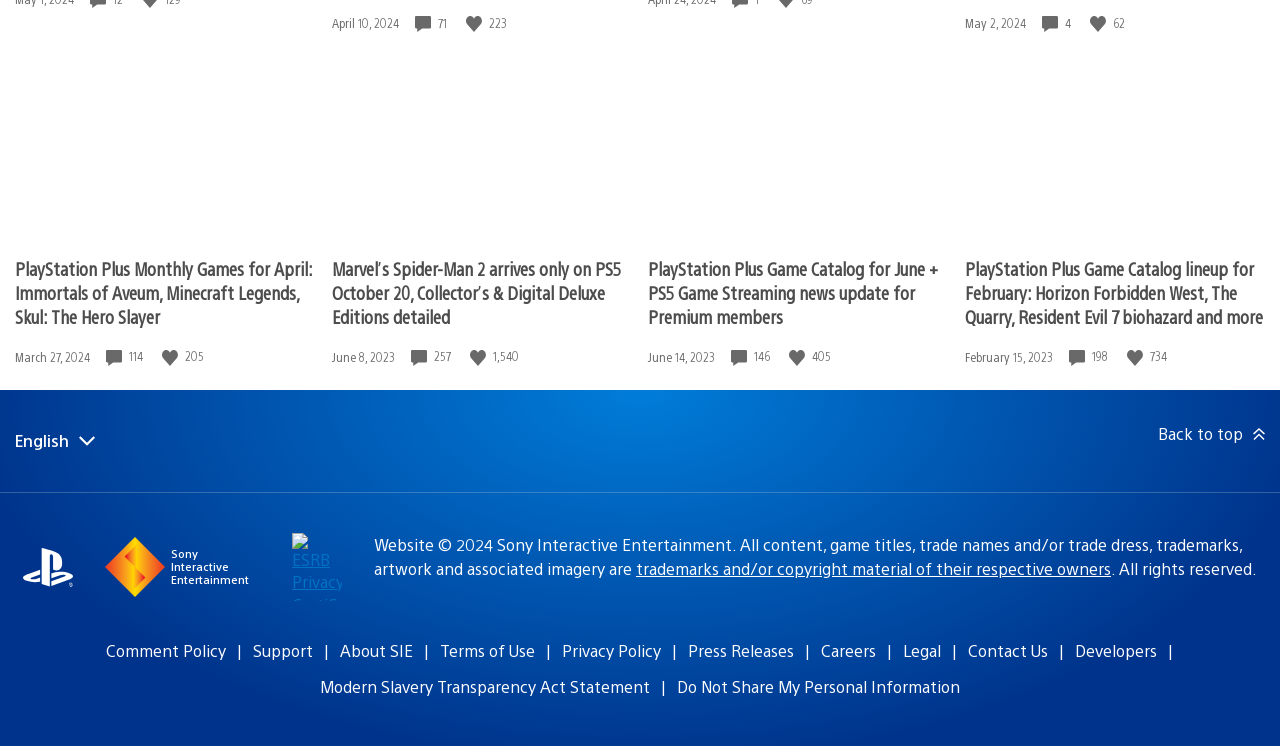Please specify the bounding box coordinates of the clickable section necessary to execute the following command: "View the article about PlayStation Plus Monthly Games for April".

[0.012, 0.345, 0.244, 0.44]